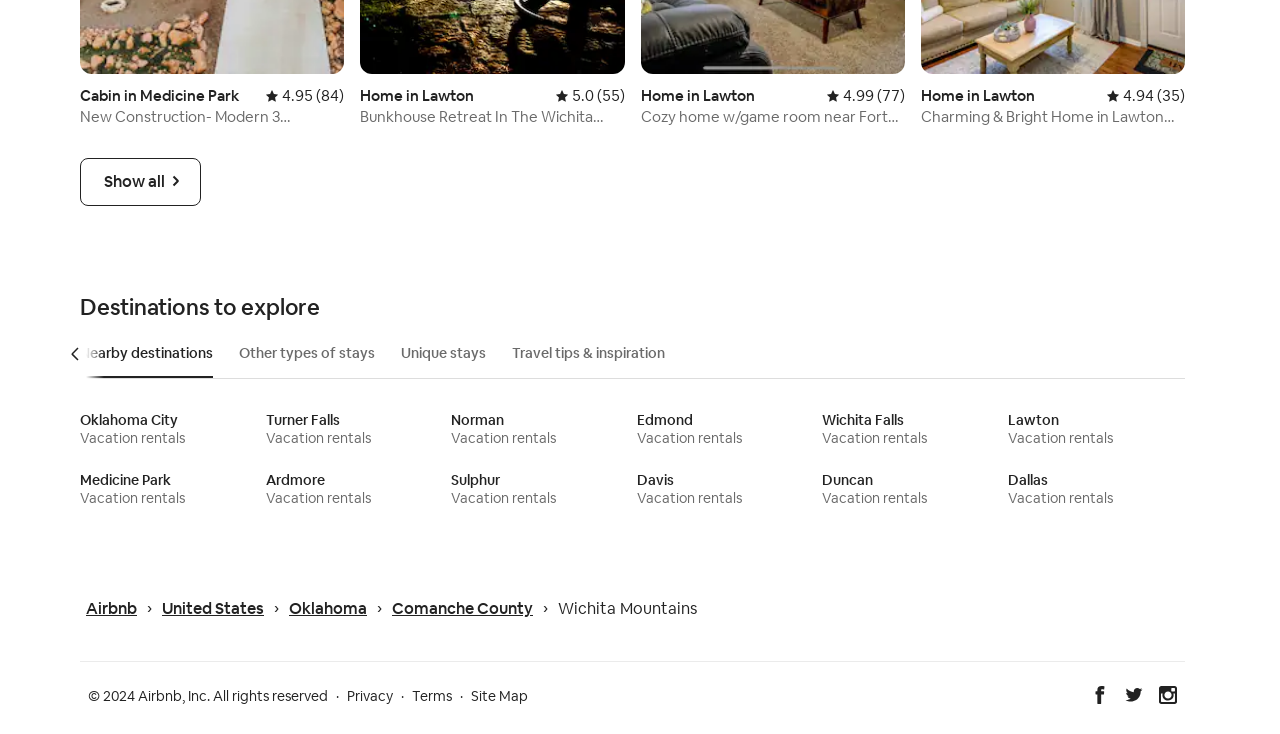What is the copyright year?
Please elaborate on the answer to the question with detailed information.

I found the copyright information at the bottom of the page, which states '© 2024 Airbnb, Inc. All rights reserved'.